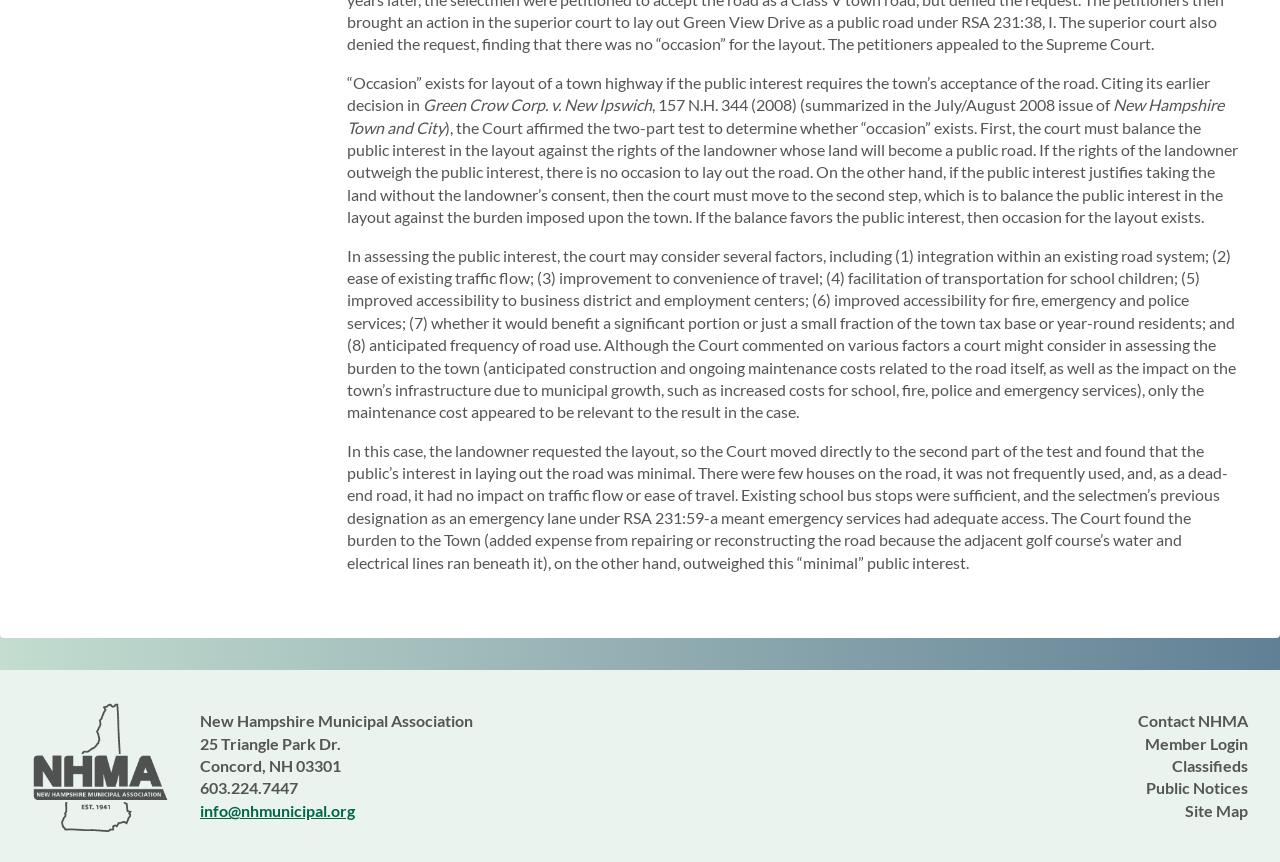Please find the bounding box coordinates (top-left x, top-left y, bottom-right x, bottom-right y) in the screenshot for the UI element described as follows: Classifieds

[0.781, 0.03, 1.0, 0.079]